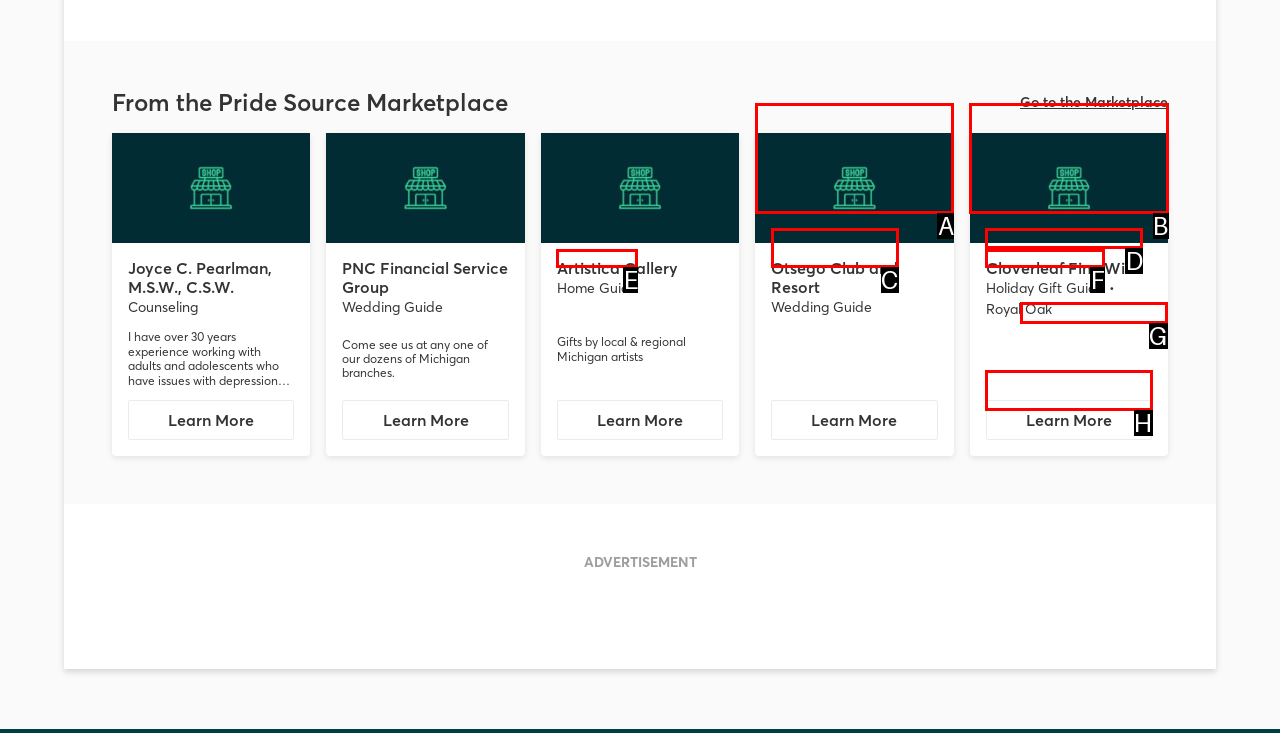Identify the correct letter of the UI element to click for this task: Visit the Marketplace
Respond with the letter from the listed options.

G